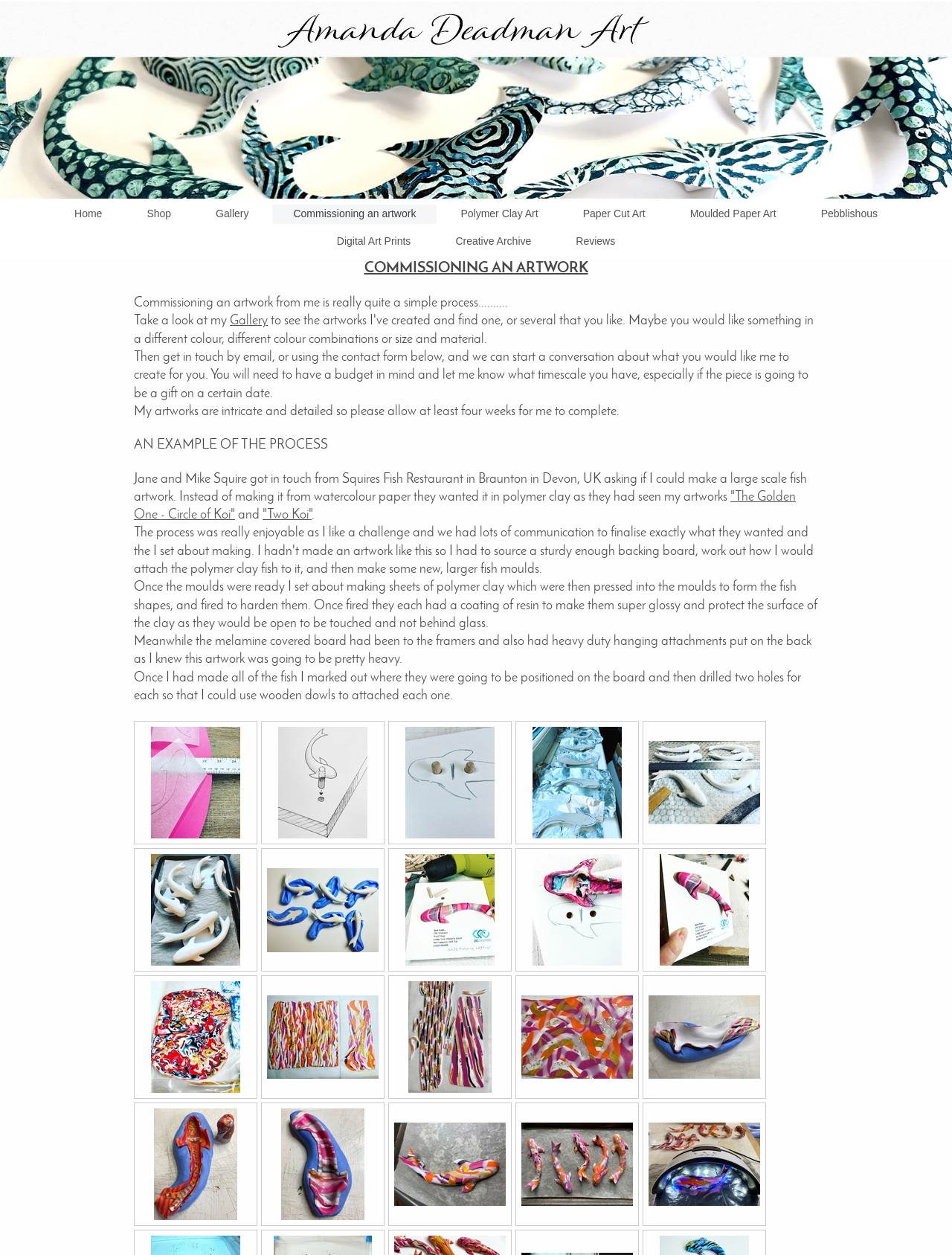Locate the bounding box coordinates of the clickable region to complete the following instruction: "Read about 'Commissioning an artwork'."

[0.286, 0.163, 0.459, 0.178]